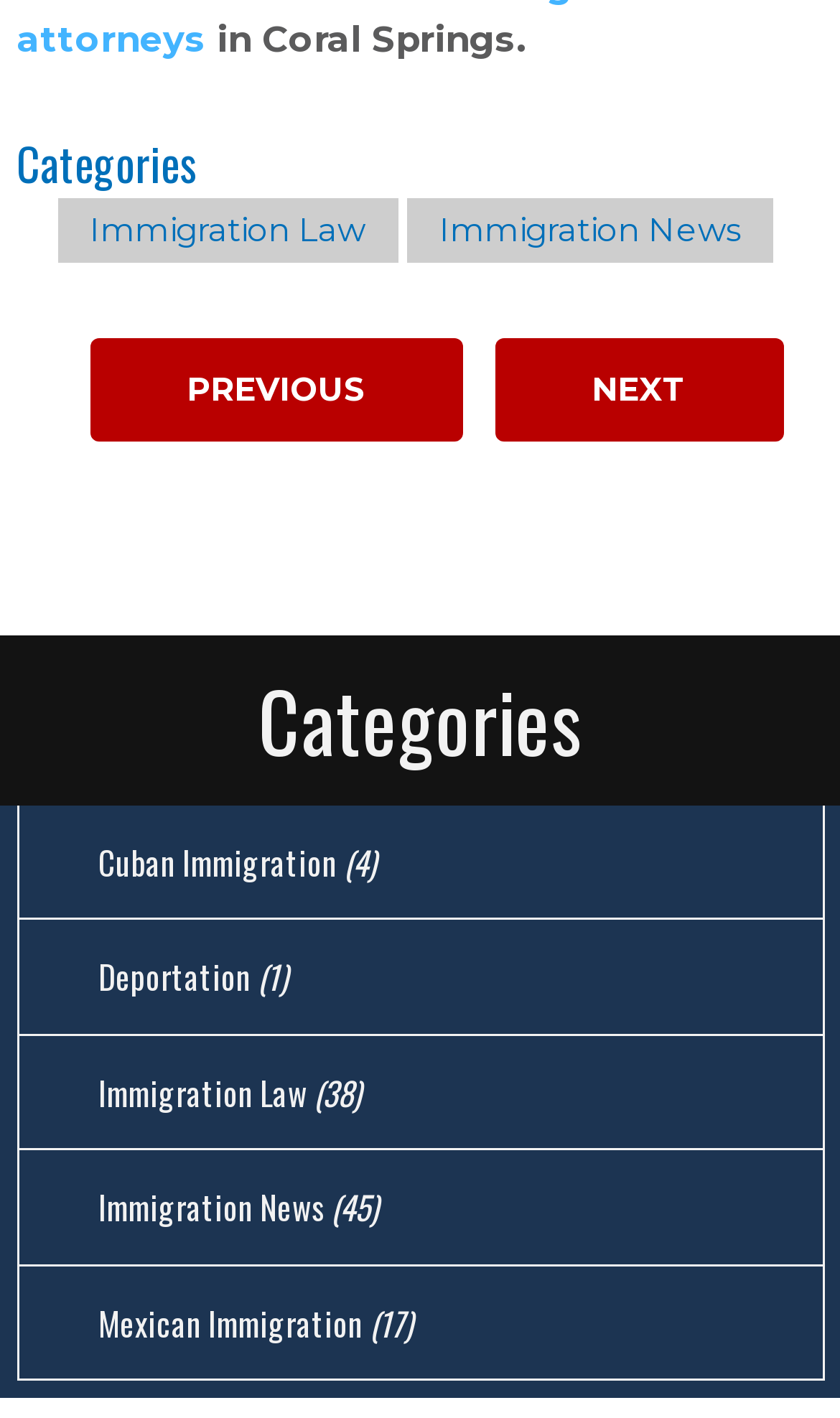Use the details in the image to answer the question thoroughly: 
What is the most popular category?

The category with the highest number of items is Immigration News, with 45 items. This can be inferred from the number in parentheses next to the category name.